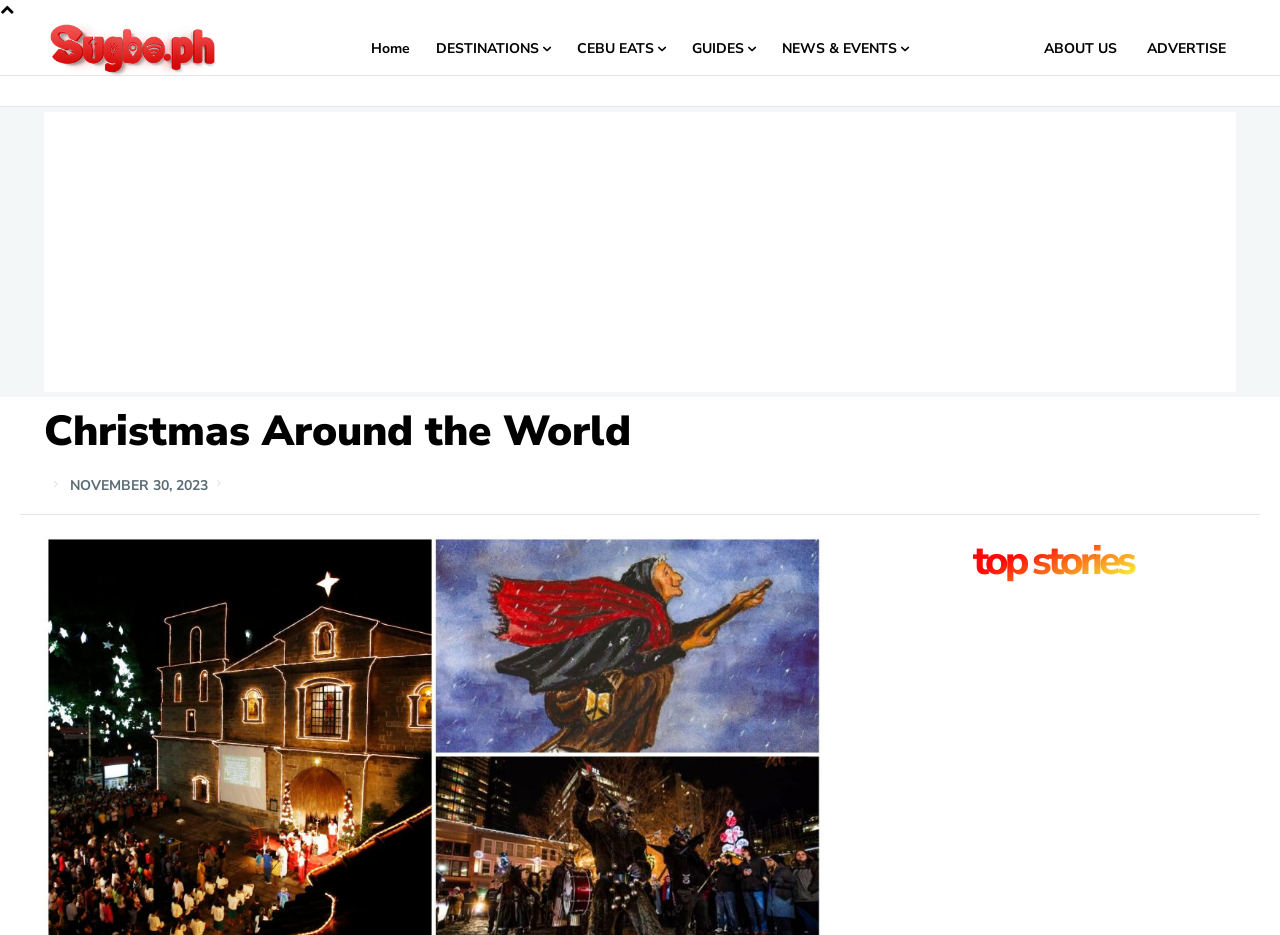Locate the bounding box coordinates of the item that should be clicked to fulfill the instruction: "Go to Olasplay".

None